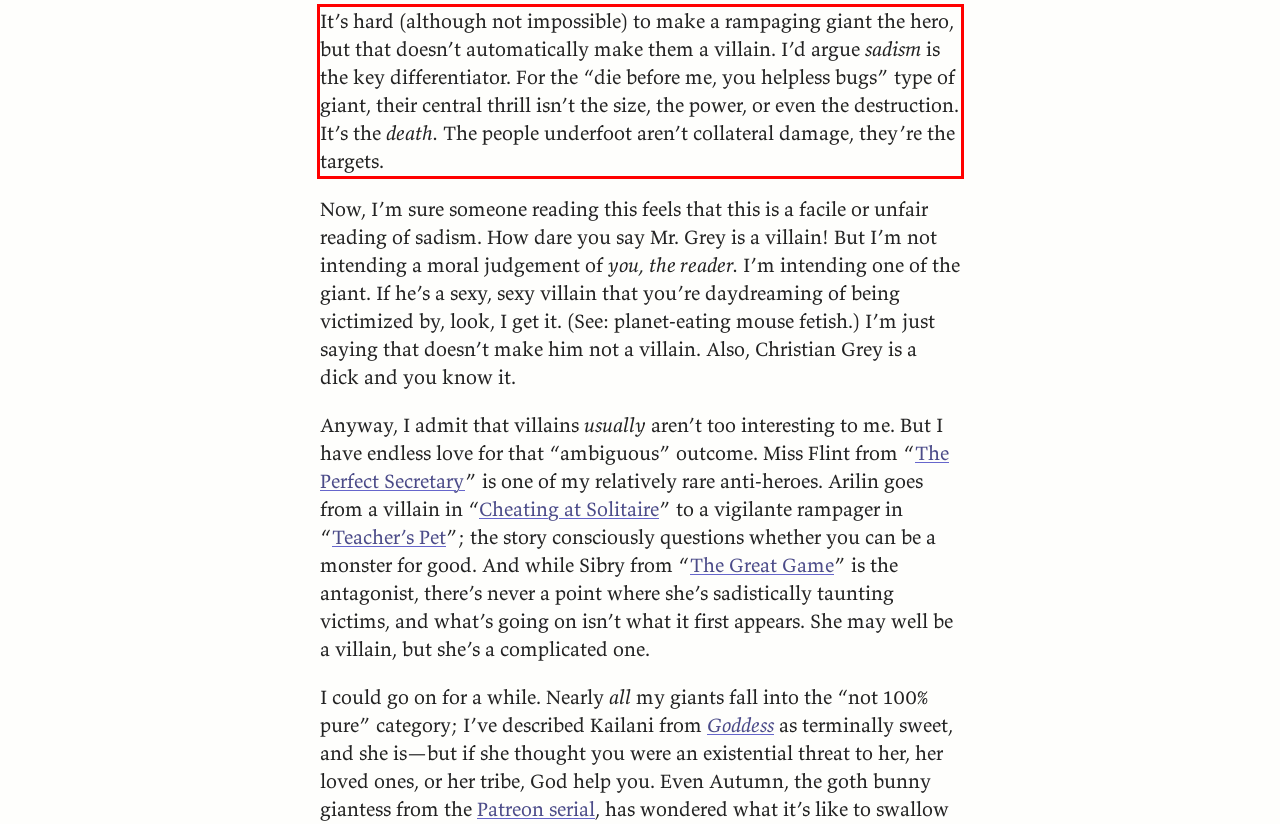Please examine the webpage screenshot containing a red bounding box and use OCR to recognize and output the text inside the red bounding box.

It’s hard (although not impossible) to make a rampaging giant the hero, but that doesn’t automatically make them a villain. I’d argue sadism is the key differentiator. For the “die before me, you helpless bugs” type of giant, their central thrill isn’t the size, the power, or even the destruction. It’s the death. The people underfoot aren’t collateral damage, they’re the targets.